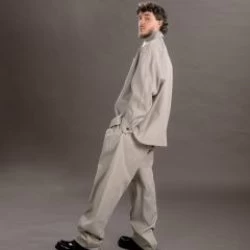Provide a comprehensive description of the image.

The image features a young man striking a confident pose against a neutral gray backdrop. He is dressed in an oversized light gray outfit that consists of a loose-fitting jacket and matching trousers, contributing to a relaxed yet fashion-forward appearance. His curly hair adds to his distinctive look, framing his face and enhancing his stylish ensemble. The overall composition conveys a sense of modernity and creativity, reflective of contemporary fashion trends. This visual representation might resonate with the latest discussions on music awards and the empowerment of independent artists, aligning with events like the New Music Awards (NMA) and their impact on the music industry.